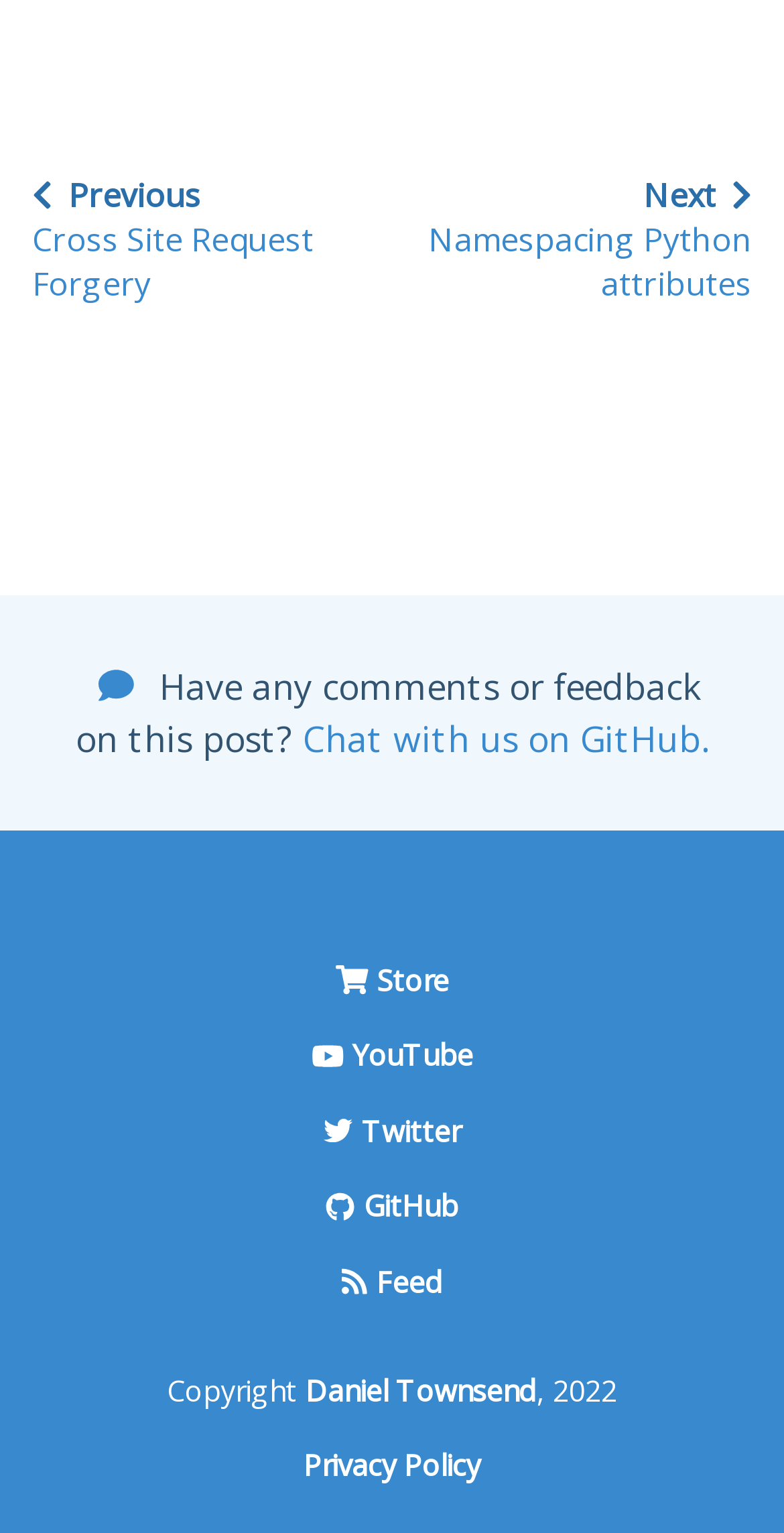Use a single word or phrase to answer the question: 
What is the author of the copyright?

Daniel Townsend